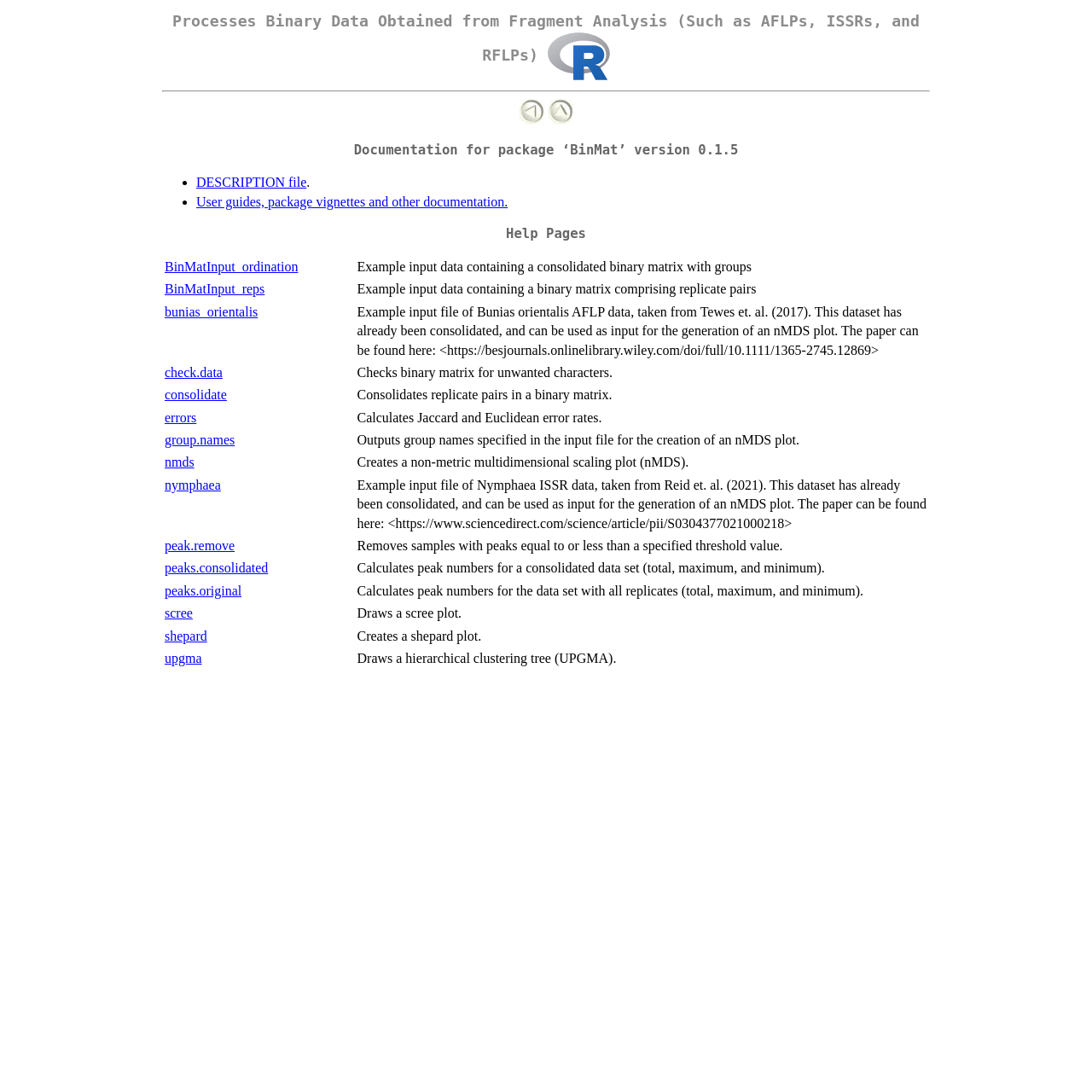Identify the coordinates of the bounding box for the element that must be clicked to accomplish the instruction: "Click Facebook link".

None